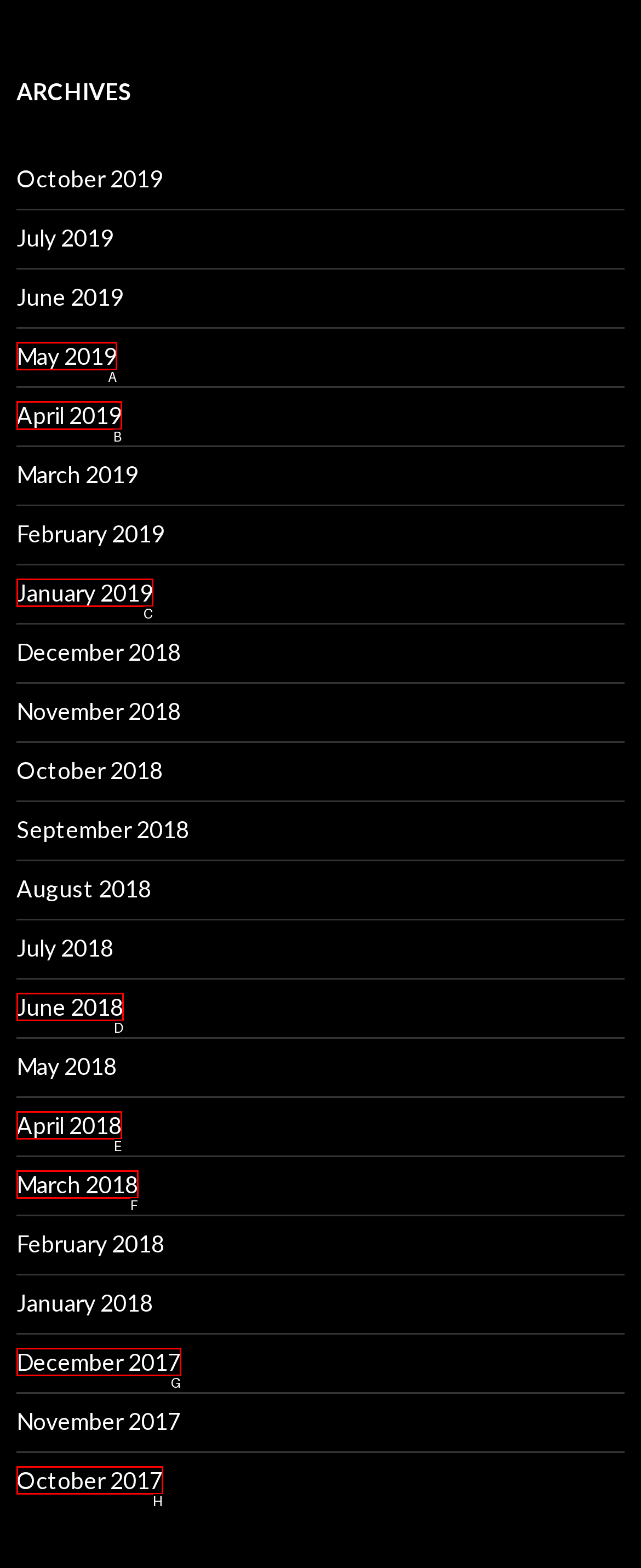Determine which HTML element should be clicked for this task: view April 2019 archives
Provide the option's letter from the available choices.

B